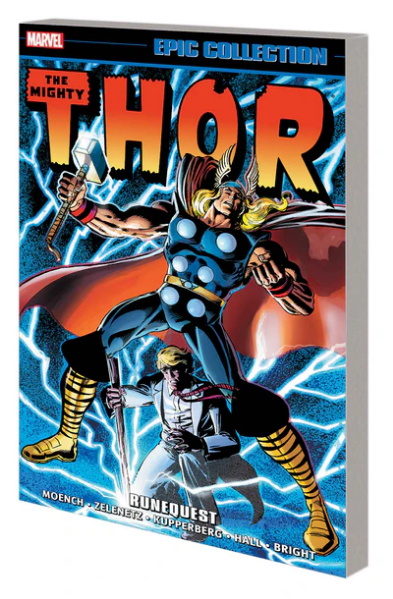Provide a one-word or brief phrase answer to the question:
What is the subtitle of the story arc featured in this collection?

RUNEQUEST